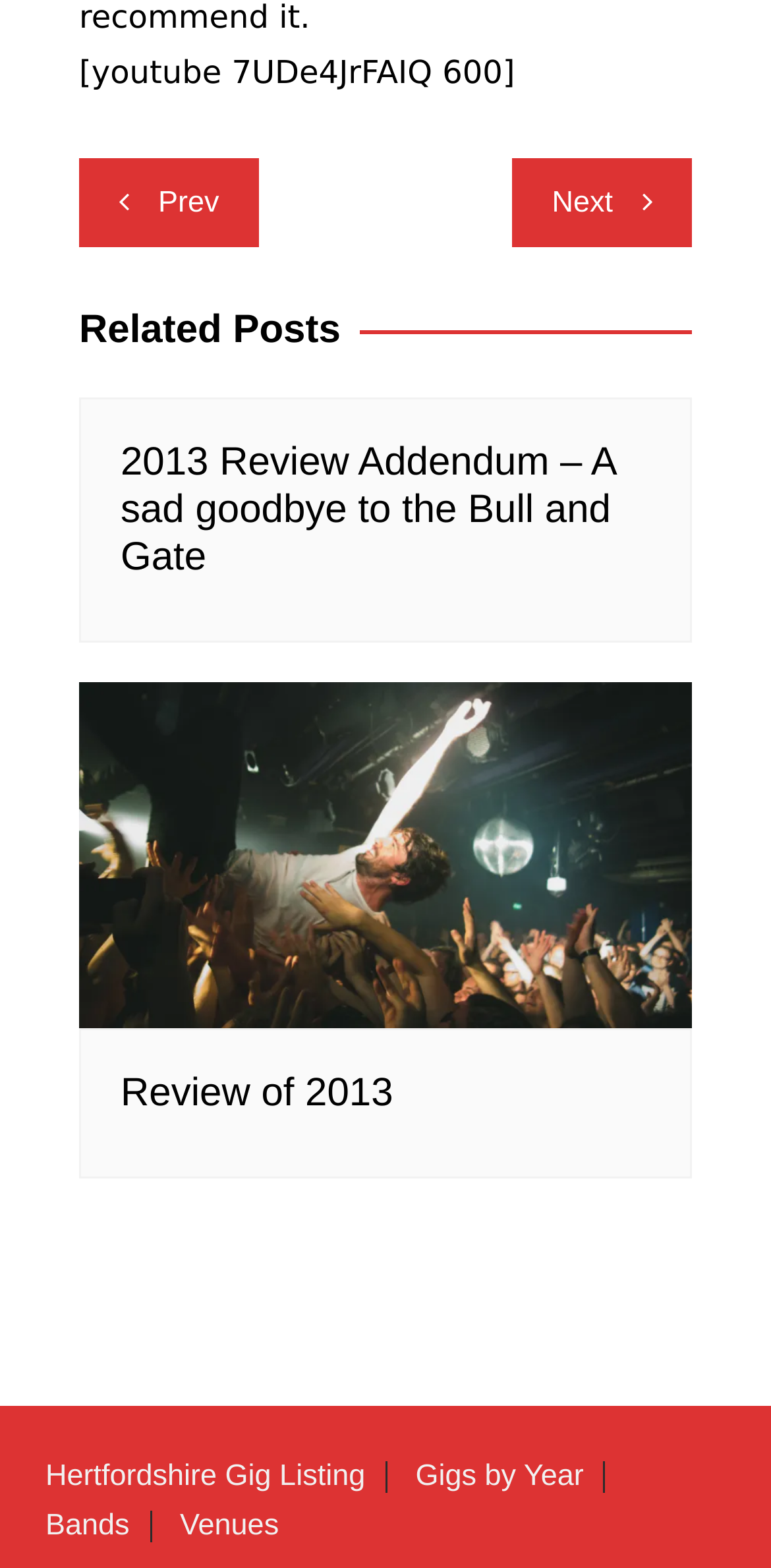What is the purpose of the 'Gigs by Year' link? Using the information from the screenshot, answer with a single word or phrase.

To view gigs by year